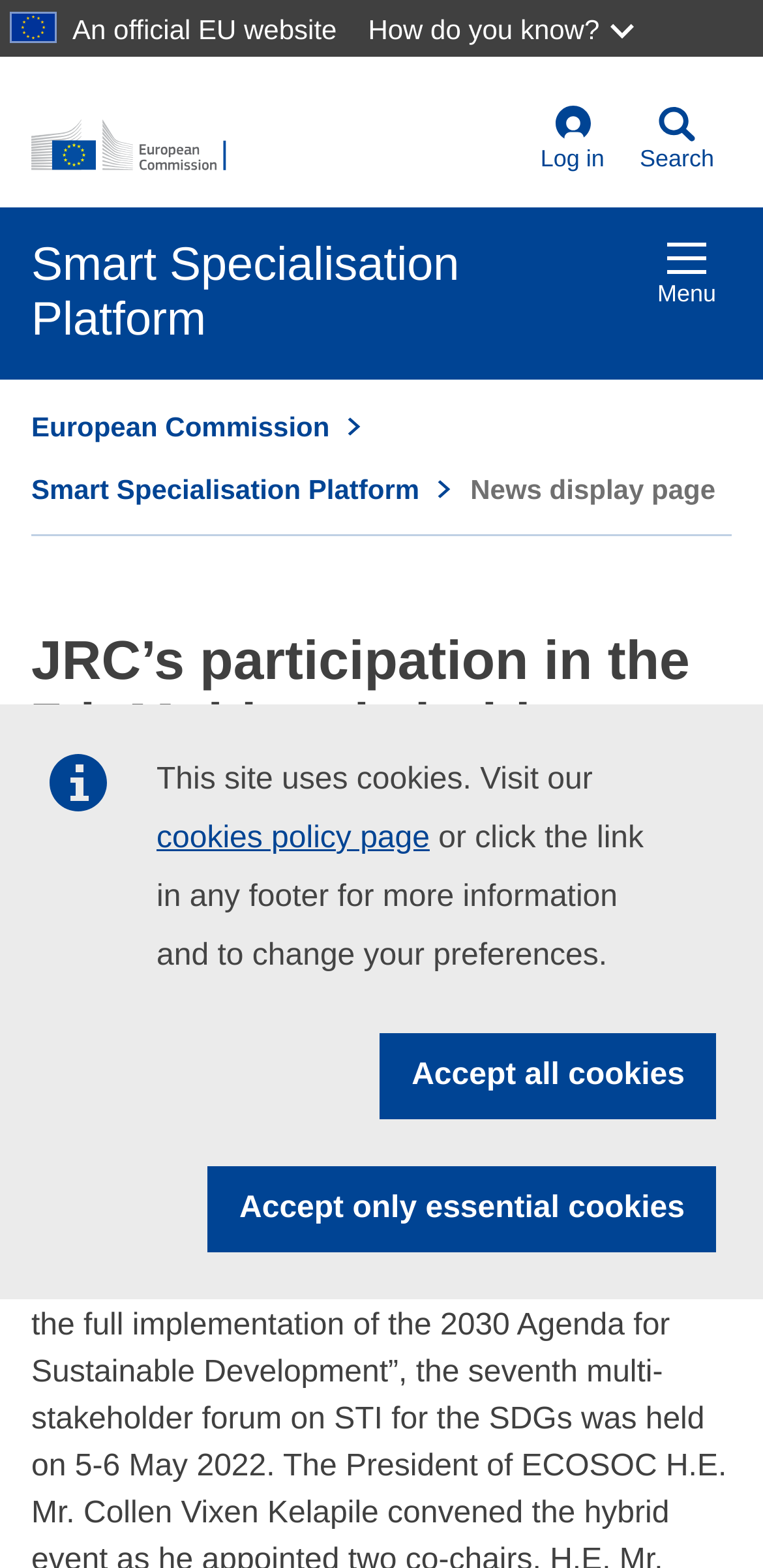Please determine the bounding box coordinates of the element's region to click in order to carry out the following instruction: "Read the news article". The coordinates should be four float numbers between 0 and 1, i.e., [left, top, right, bottom].

[0.041, 0.362, 0.959, 0.681]